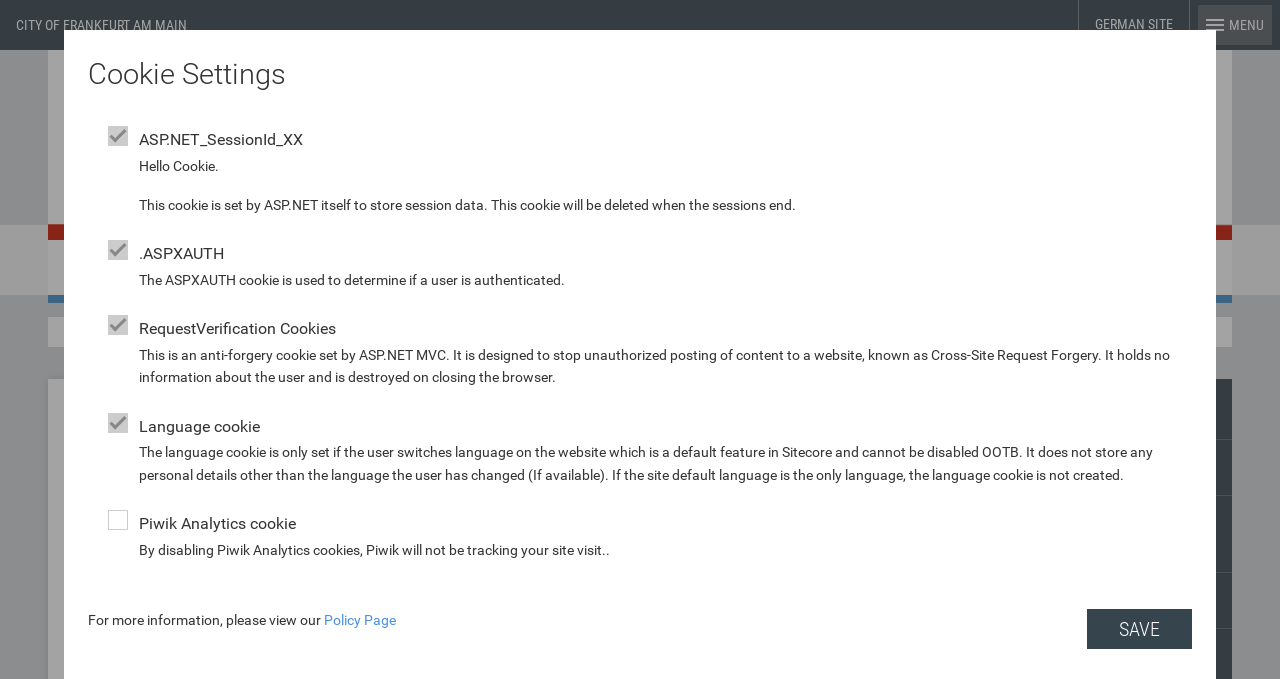Identify and provide the title of the webpage.

Institute for the History of Frankfurt